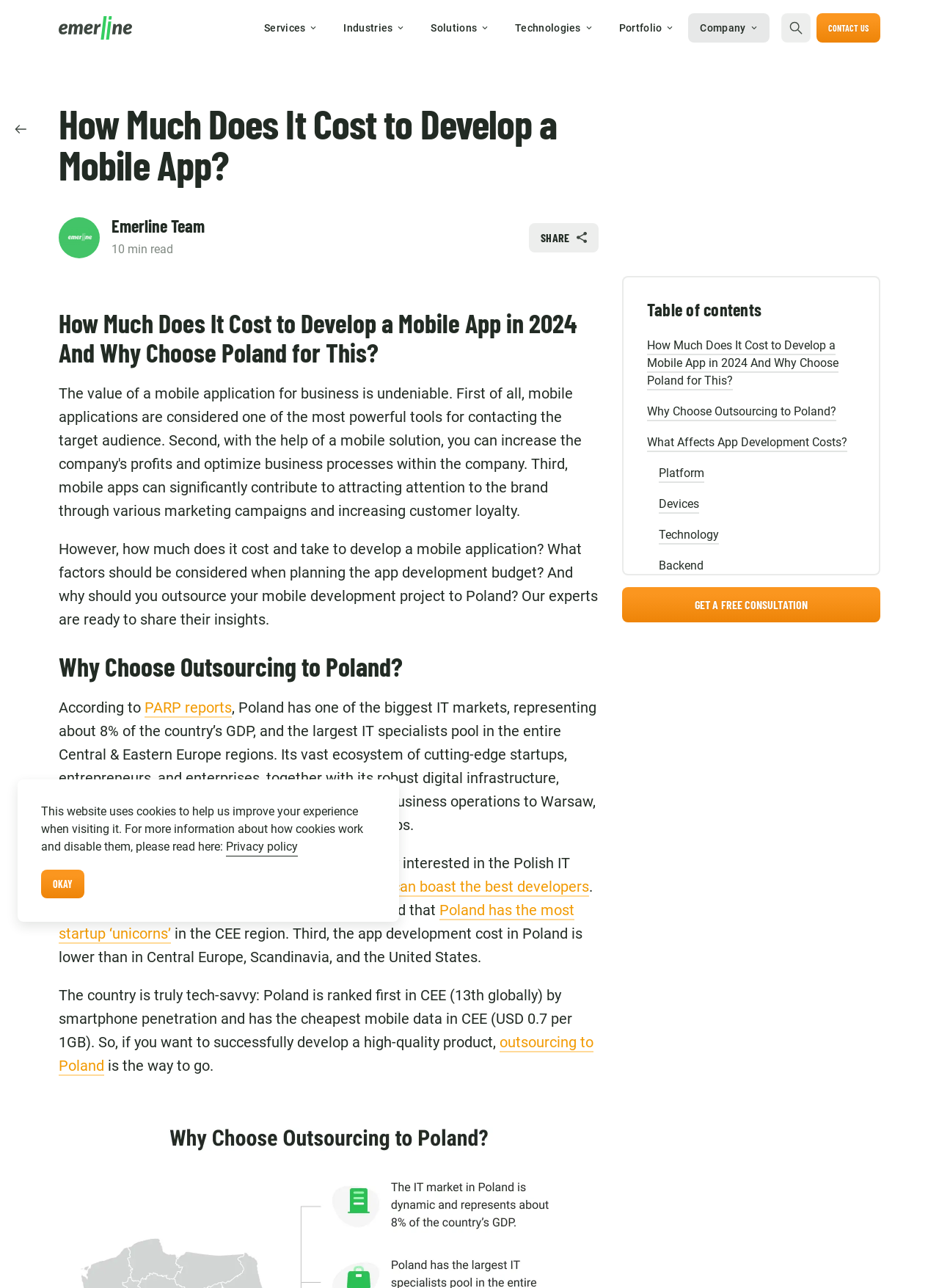What is the main topic of this article?
Please provide a comprehensive answer based on the visual information in the image.

The main topic of this article is the cost of developing a mobile app, as indicated by the heading 'How Much Does It Cost to Develop a Mobile App?' and the various subheadings that discuss factors affecting app development costs.